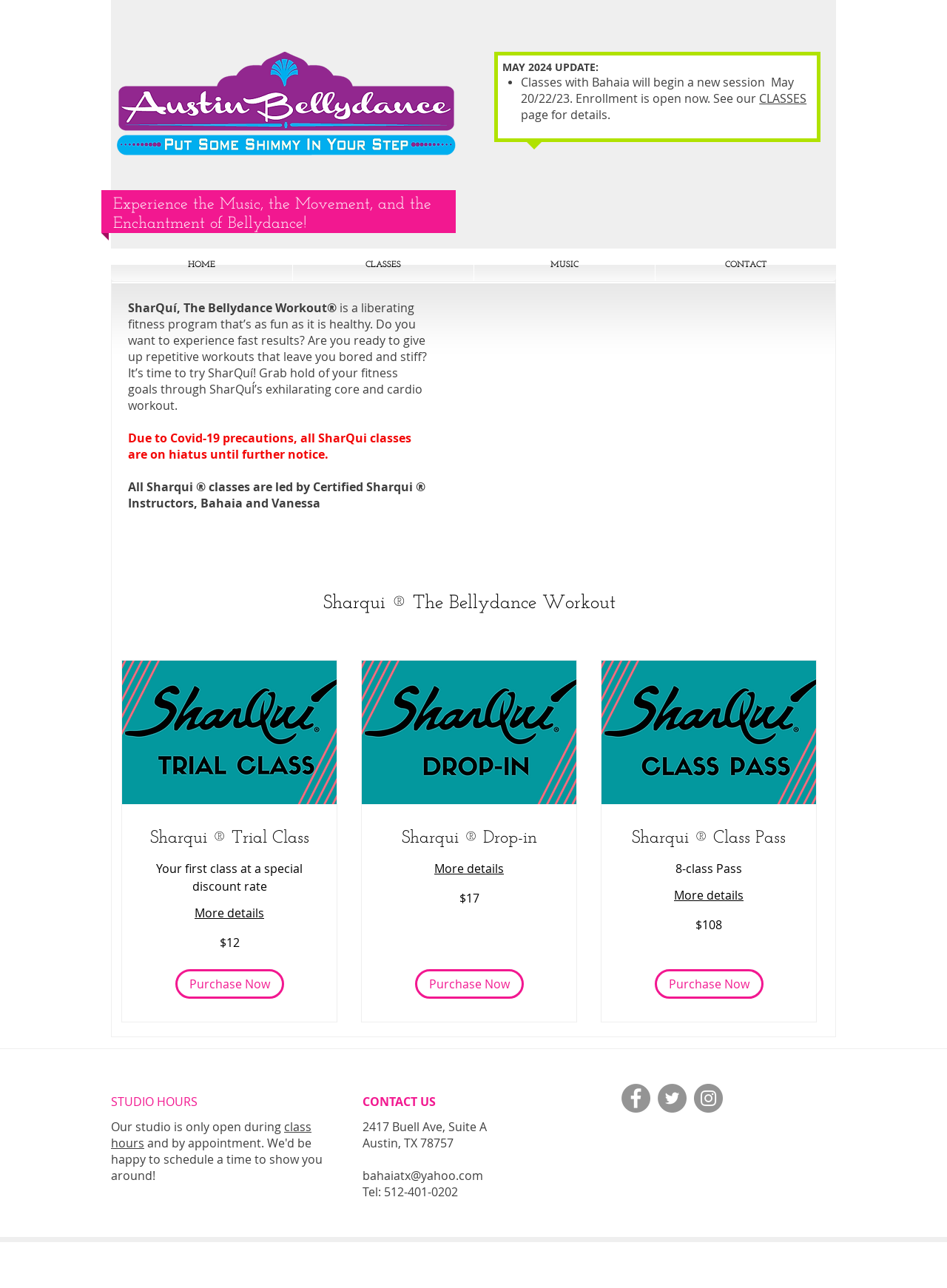Locate the bounding box coordinates of the segment that needs to be clicked to meet this instruction: "Follow on Facebook".

[0.656, 0.842, 0.687, 0.864]